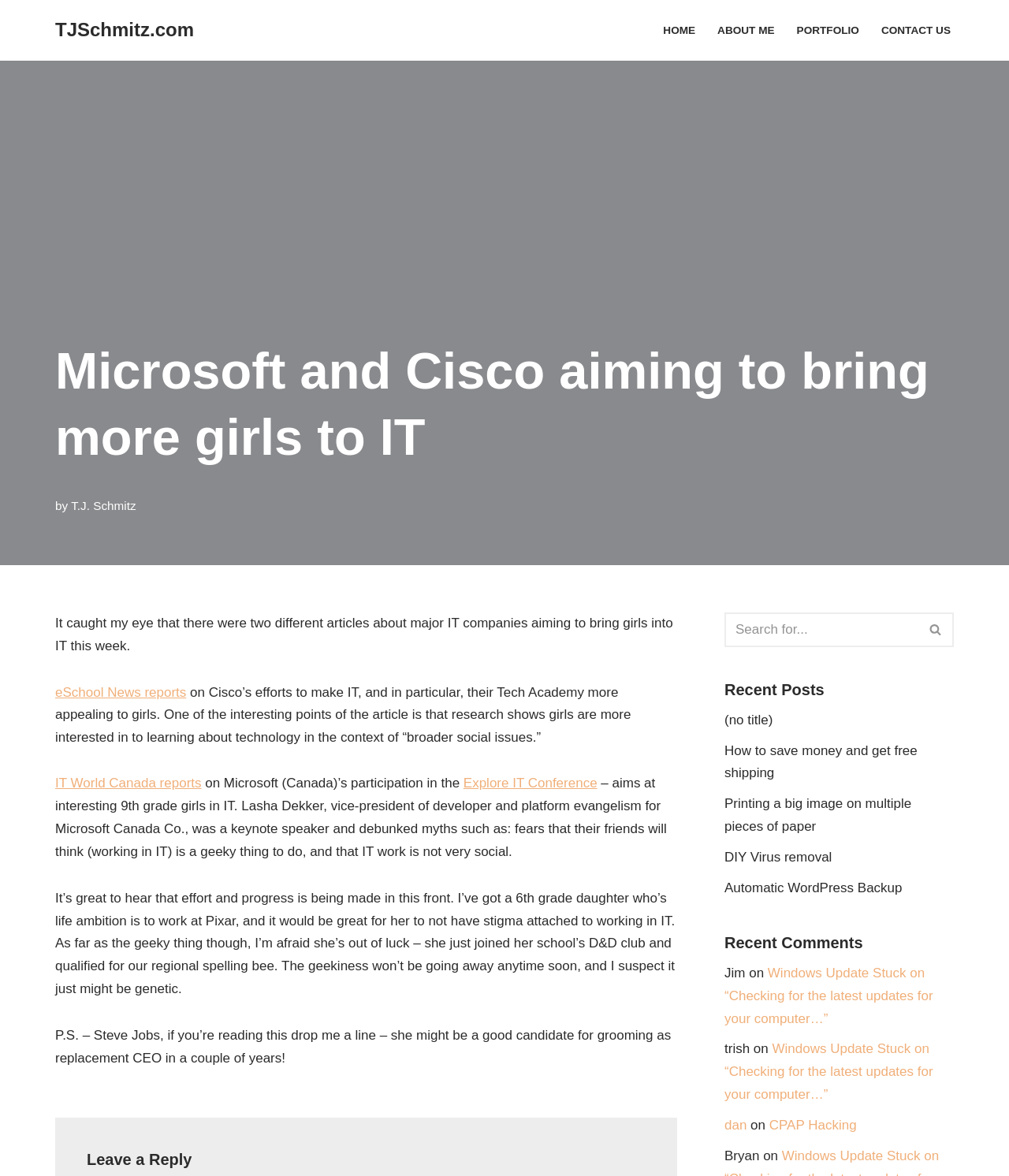Bounding box coordinates are specified in the format (top-left x, top-left y, bottom-right x, bottom-right y). All values are floating point numbers bounded between 0 and 1. Please provide the bounding box coordinate of the region this sentence describes: IT World Canada reports

[0.055, 0.64, 0.2, 0.672]